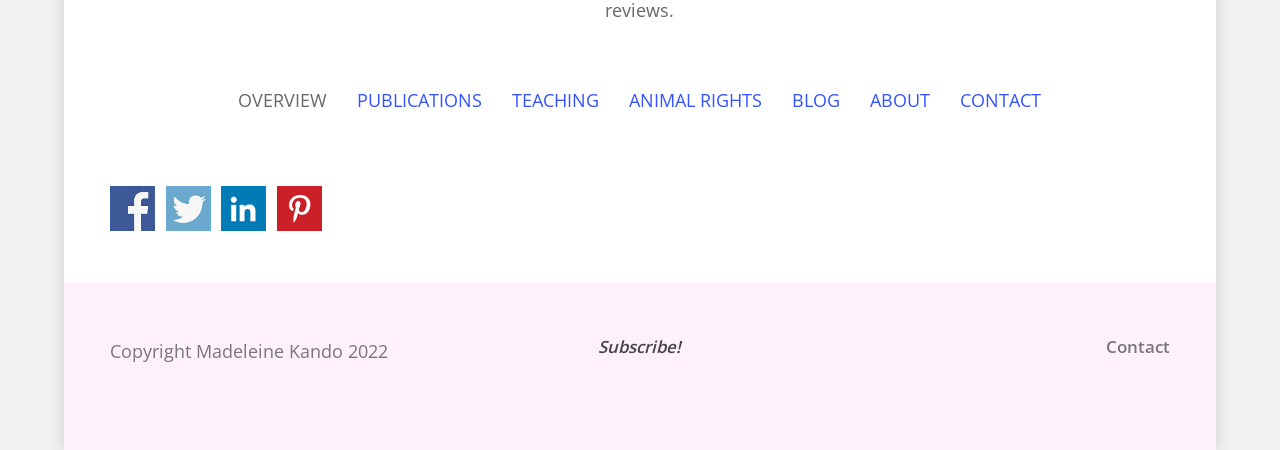Identify the bounding box coordinates for the element that needs to be clicked to fulfill this instruction: "Contact the author". Provide the coordinates in the format of four float numbers between 0 and 1: [left, top, right, bottom].

[0.68, 0.195, 0.727, 0.248]